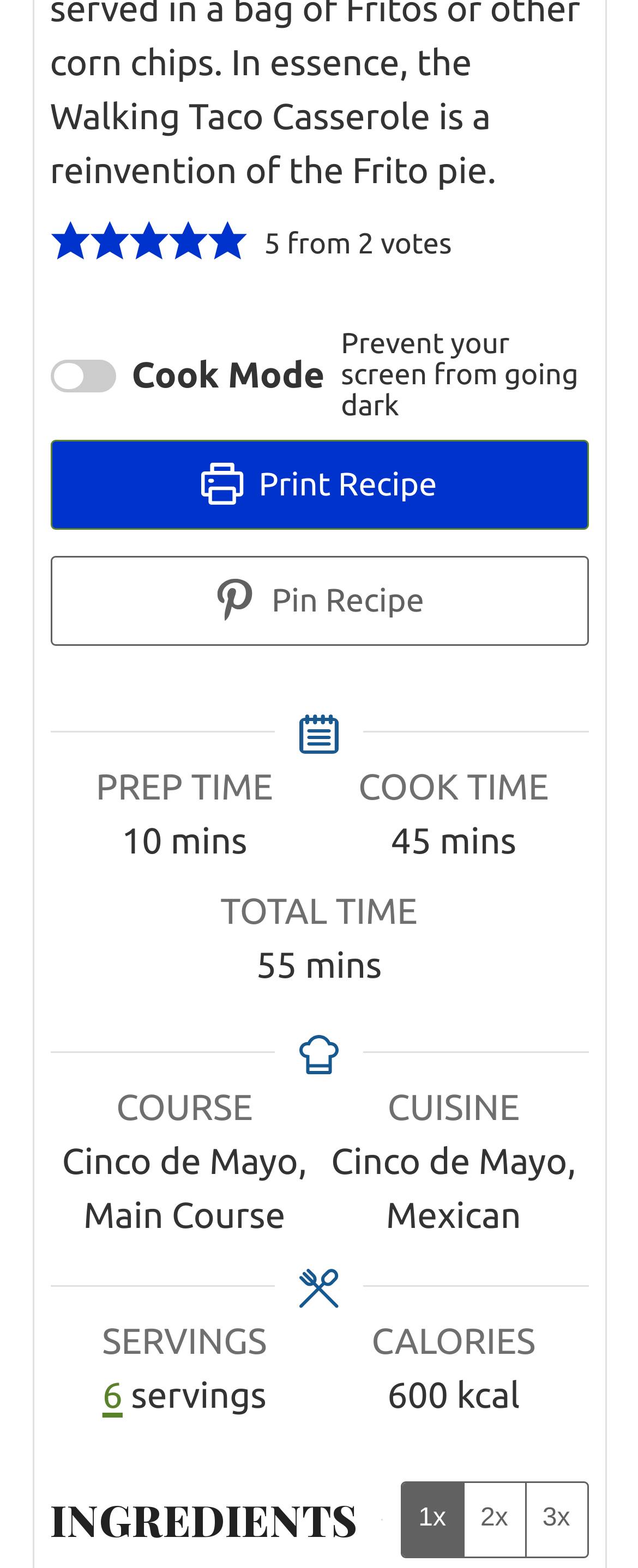Please identify the bounding box coordinates of the element on the webpage that should be clicked to follow this instruction: "Adjust recipe servings". The bounding box coordinates should be given as four float numbers between 0 and 1, formatted as [left, top, right, bottom].

[0.16, 0.877, 0.192, 0.903]